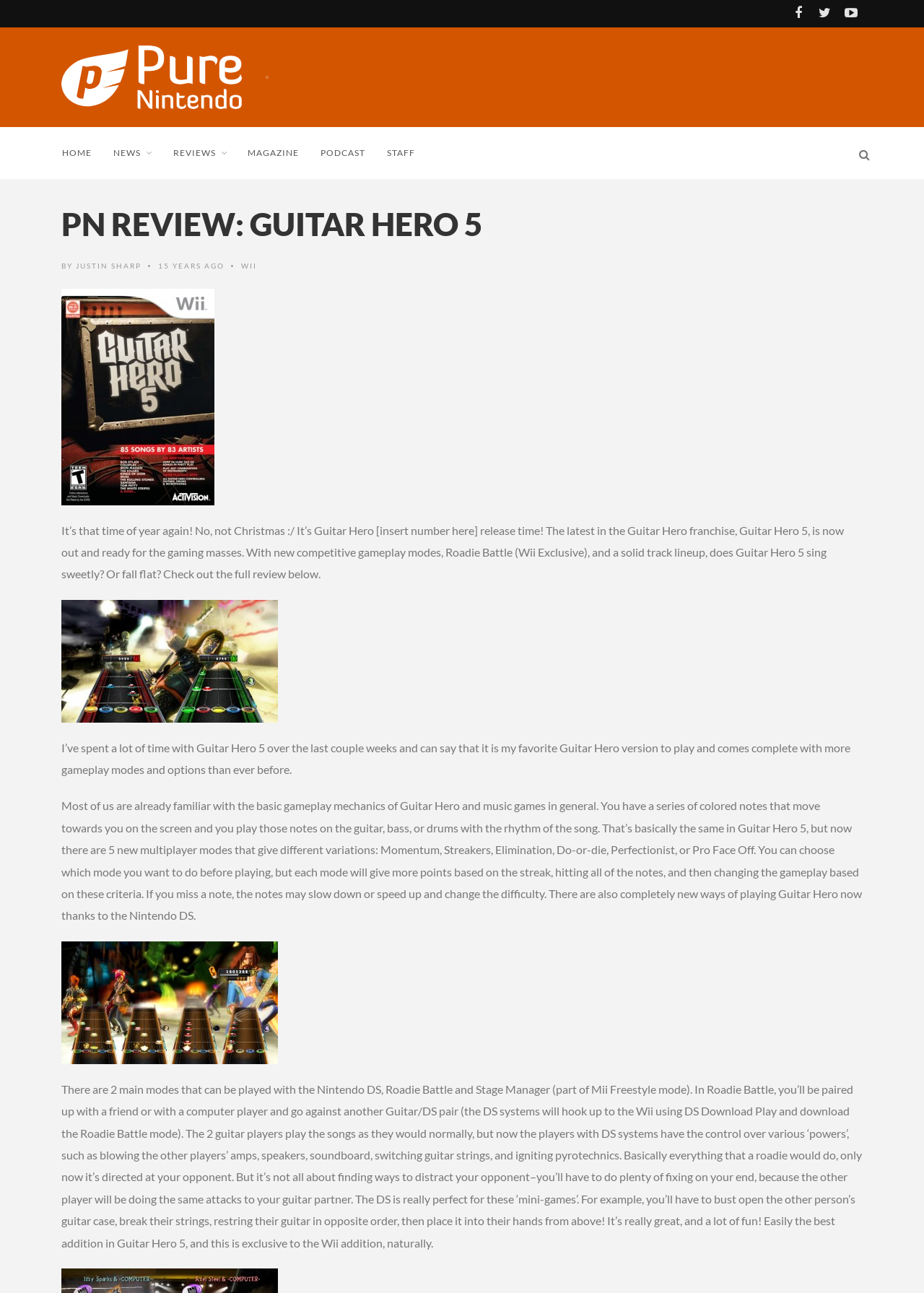Determine the bounding box coordinates for the element that should be clicked to follow this instruction: "Click on the 'HOME' link". The coordinates should be given as four float numbers between 0 and 1, in the format [left, top, right, bottom].

[0.067, 0.098, 0.122, 0.138]